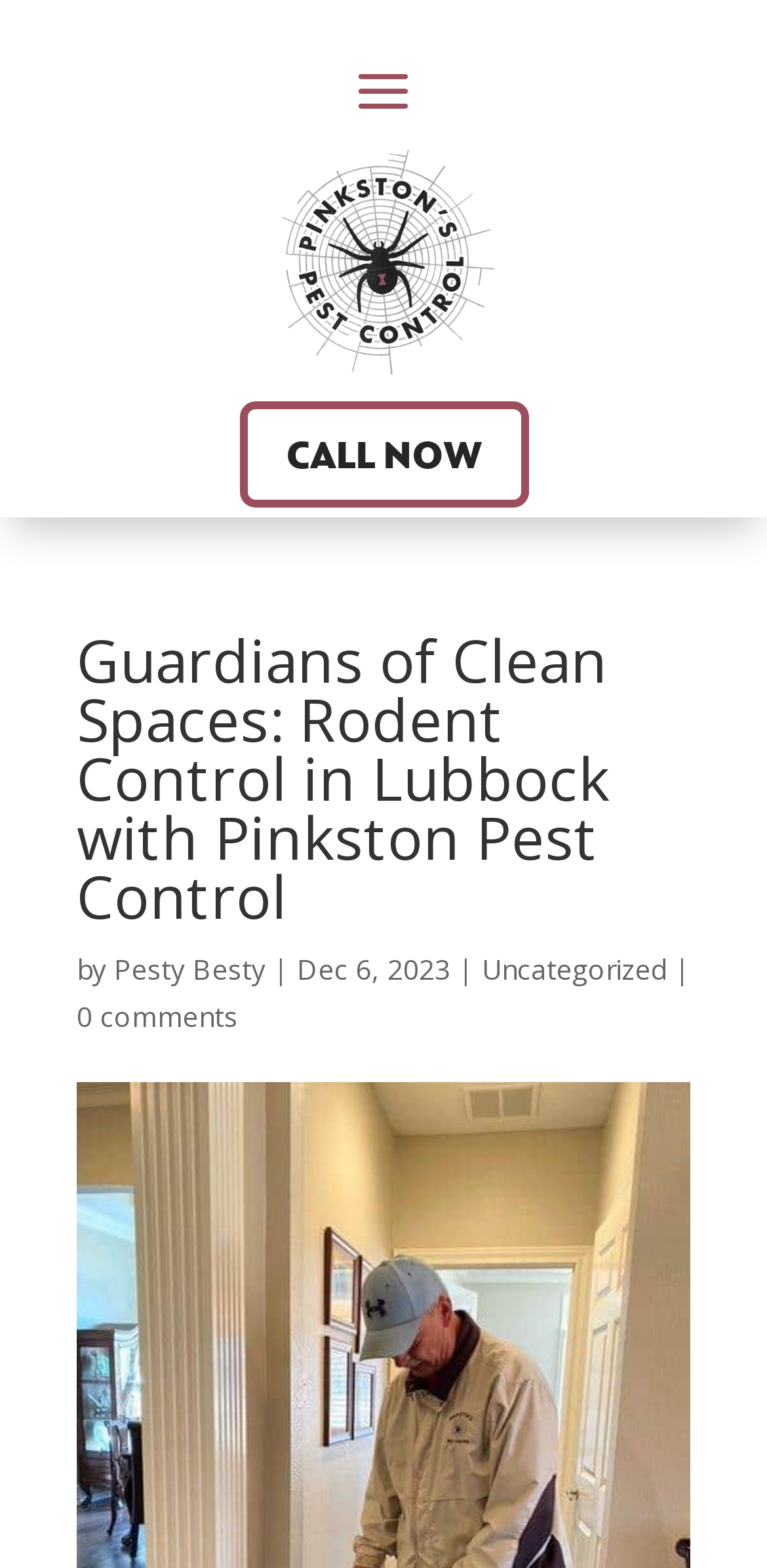Answer the question in one word or a short phrase:
What is the purpose of the company?

Rodent control